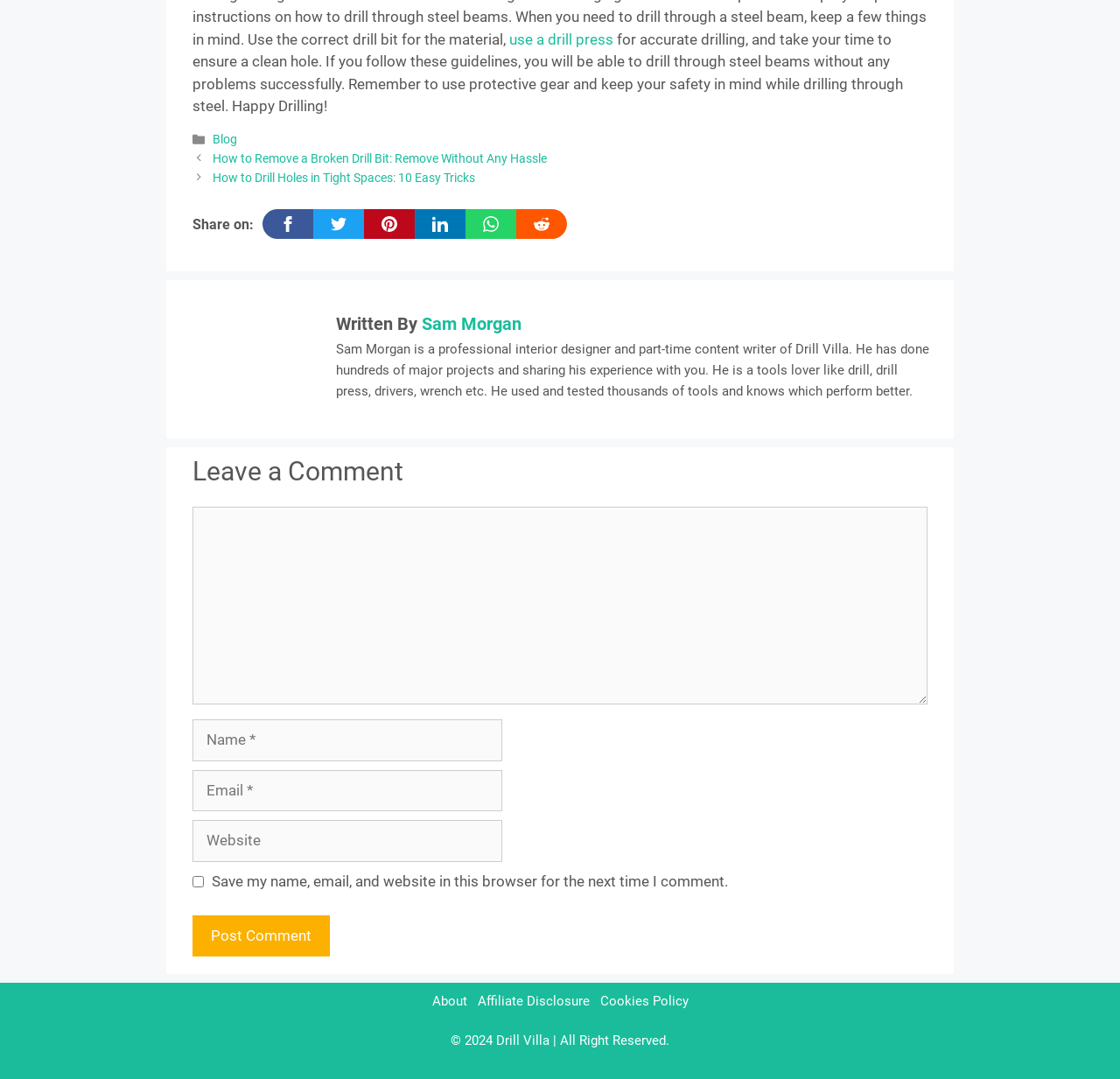Pinpoint the bounding box coordinates of the clickable area necessary to execute the following instruction: "Enter a comment". The coordinates should be given as four float numbers between 0 and 1, namely [left, top, right, bottom].

[0.172, 0.469, 0.828, 0.652]